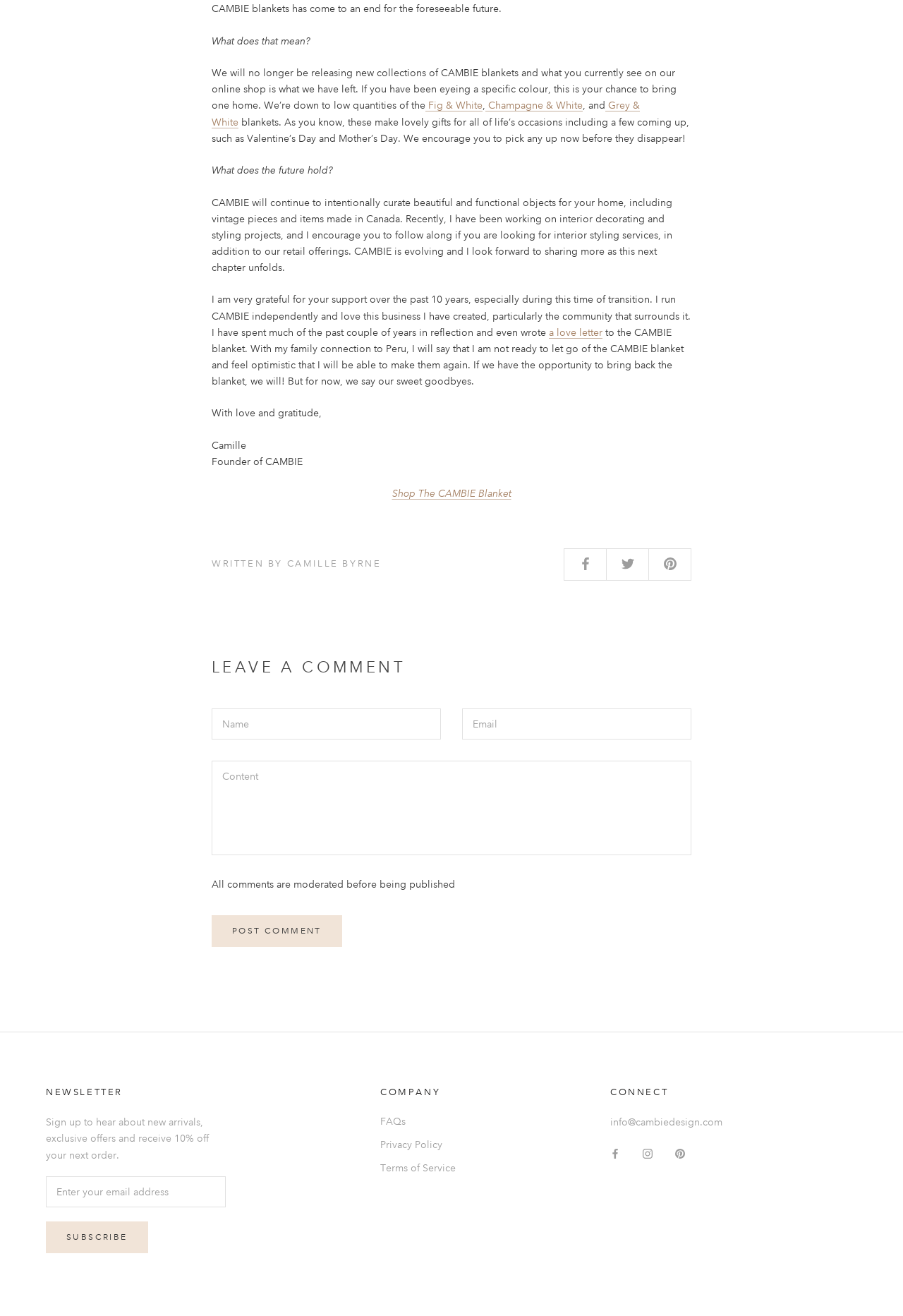What is CAMBIE?
Based on the image, provide your answer in one word or phrase.

Home decor brand